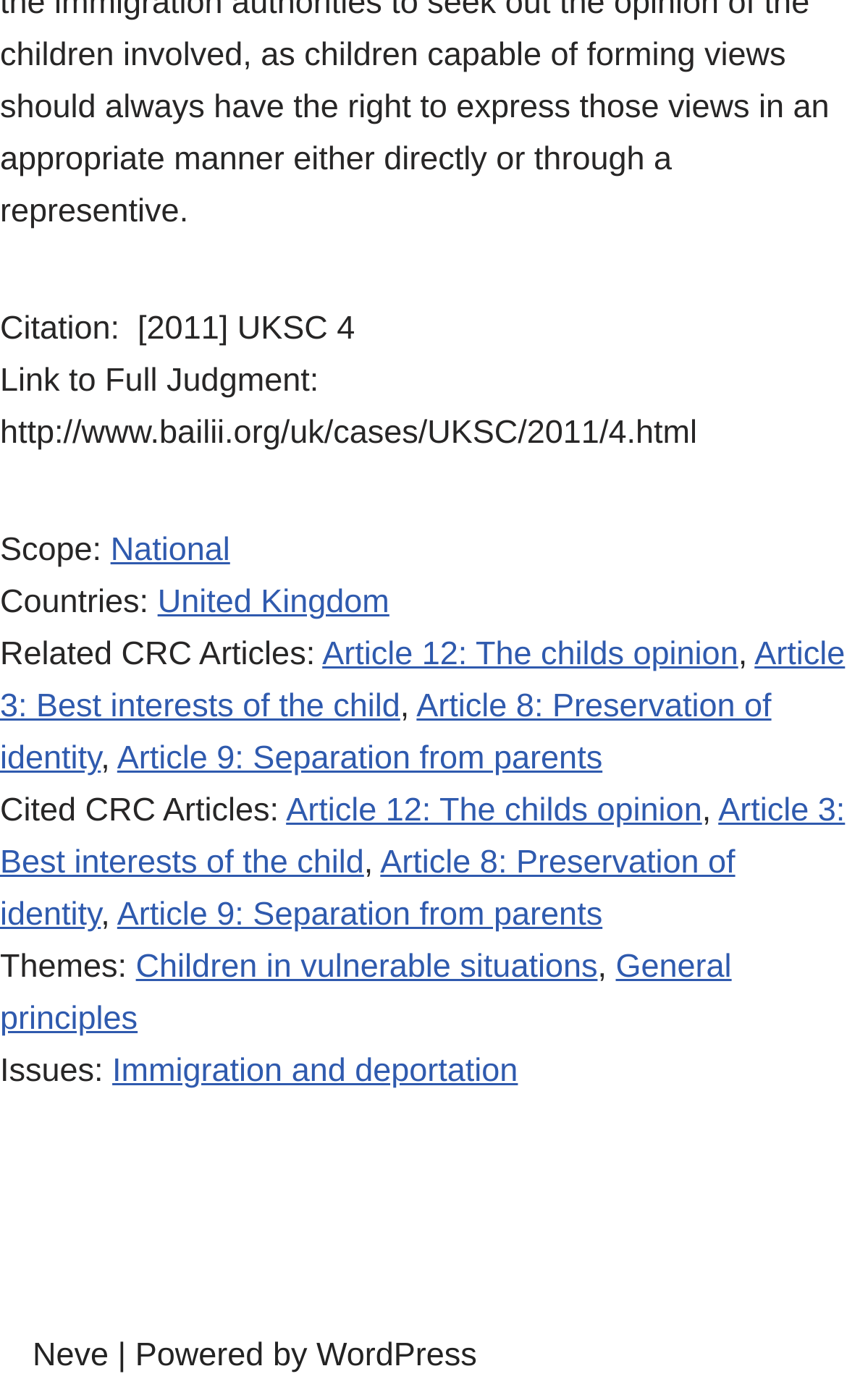What is the issue related to the judgment?
Give a thorough and detailed response to the question.

The issue related to the judgment can be found in the link element 'Immigration and deportation' under the static text 'Issues:'.